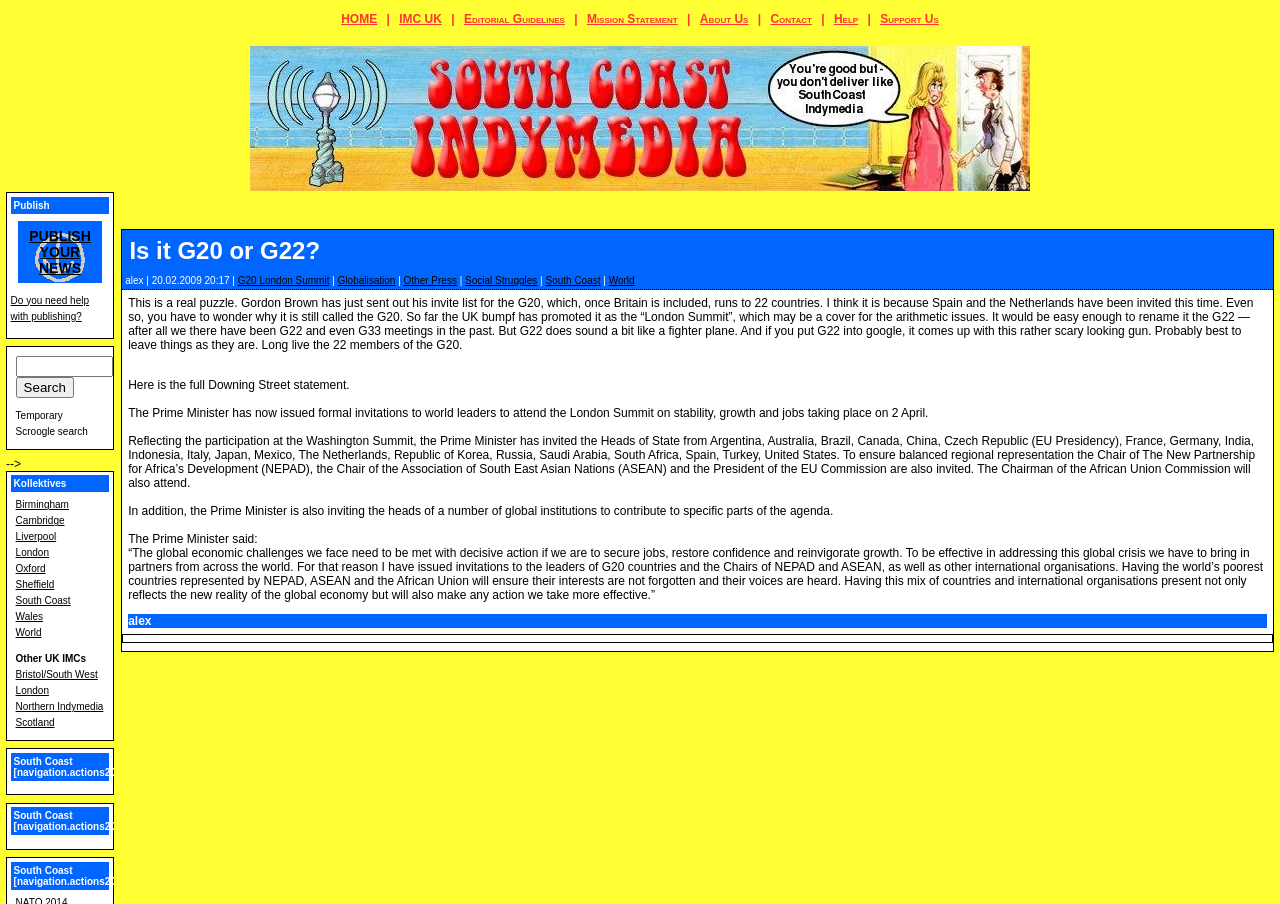Who is the author of the article?
Analyze the image and provide a thorough answer to the question.

The author of the article can be found in the StaticText element with bounding box coordinates [0.1, 0.679, 0.118, 0.695]. The text content of this element is 'alex'.